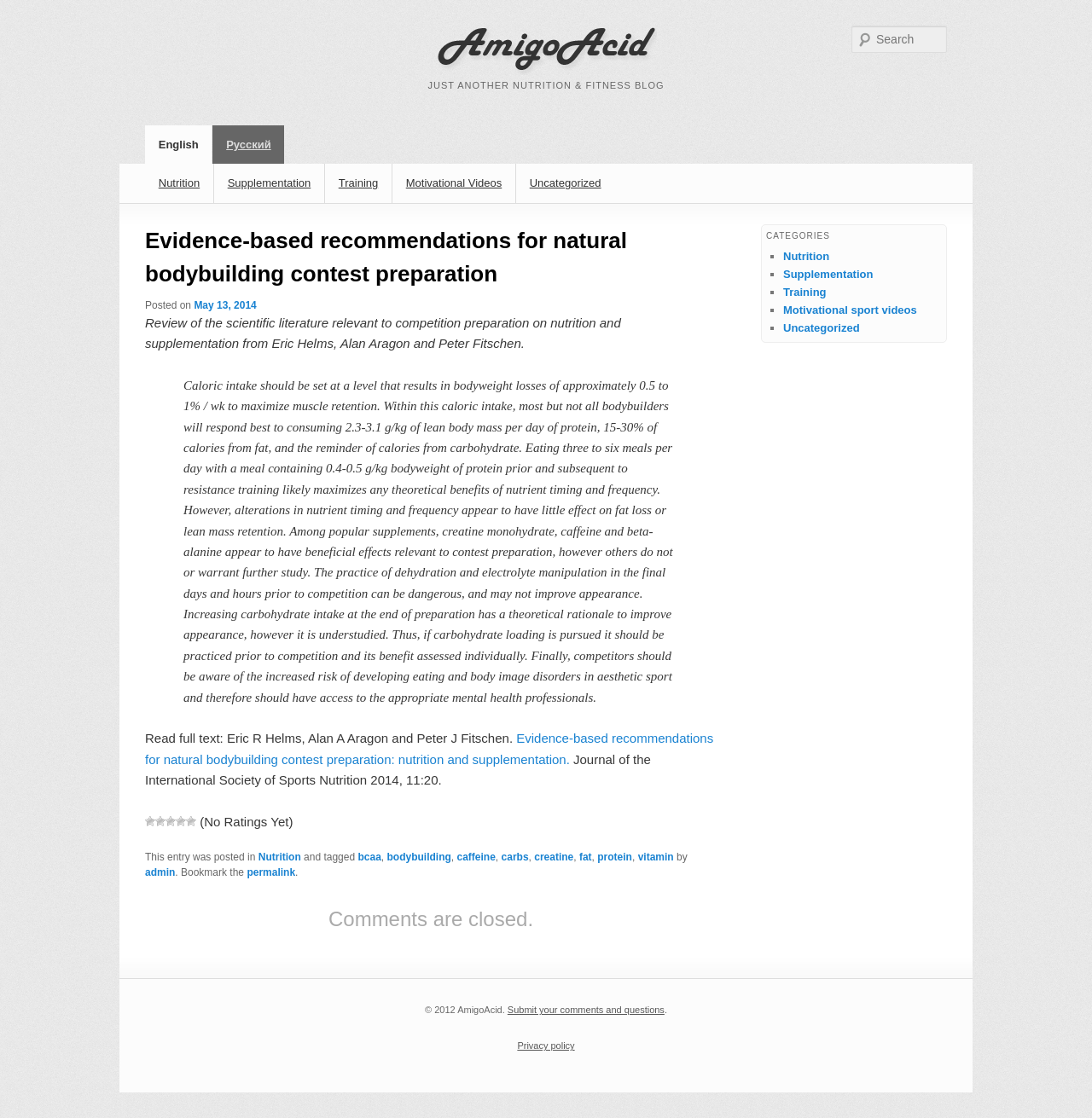Determine the coordinates of the bounding box for the clickable area needed to execute this instruction: "Go to Nutrition page".

[0.133, 0.147, 0.195, 0.181]